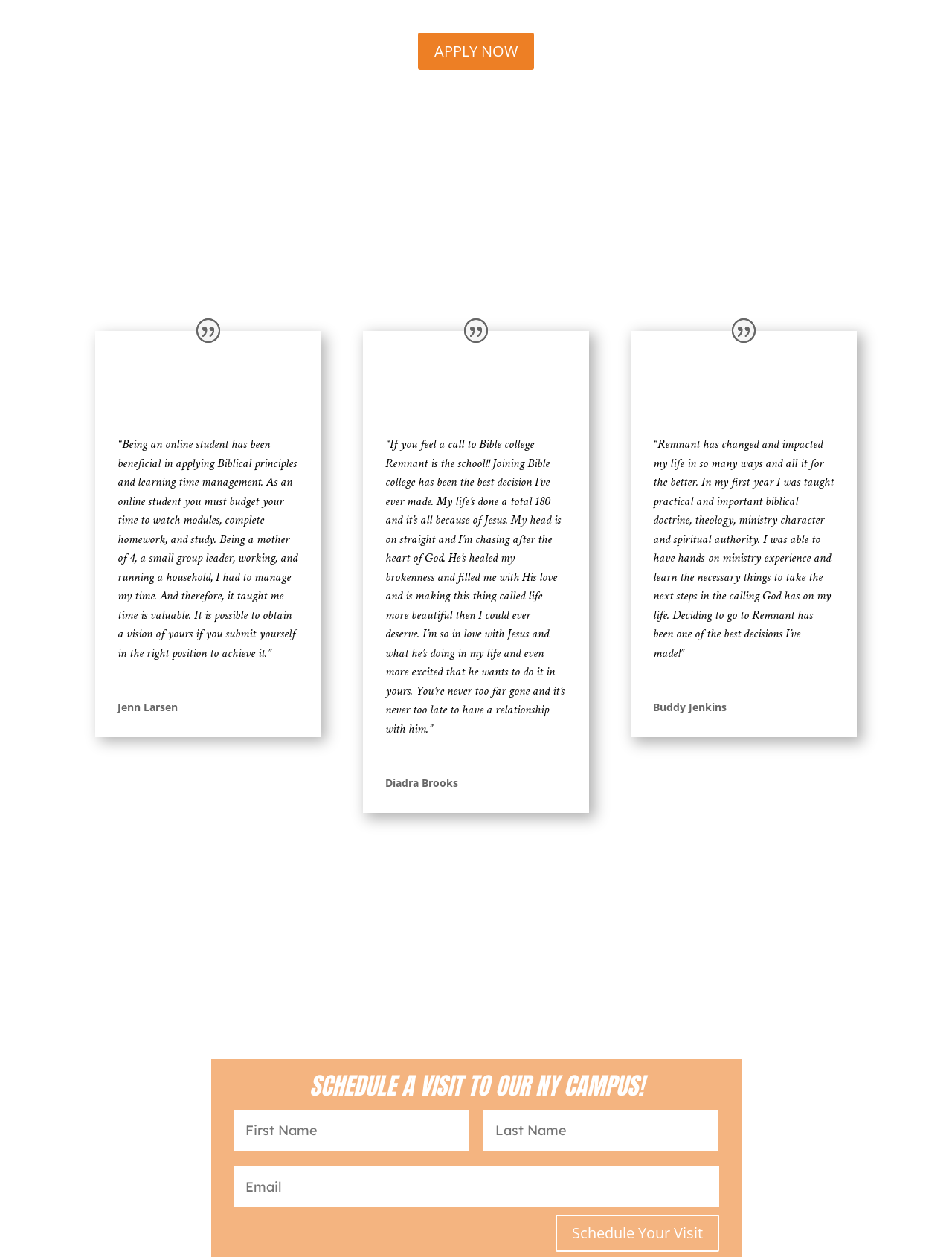Answer the question below with a single word or a brief phrase: 
What is the purpose of the 'APPLY NOW' button?

To apply to Remnant Bible College